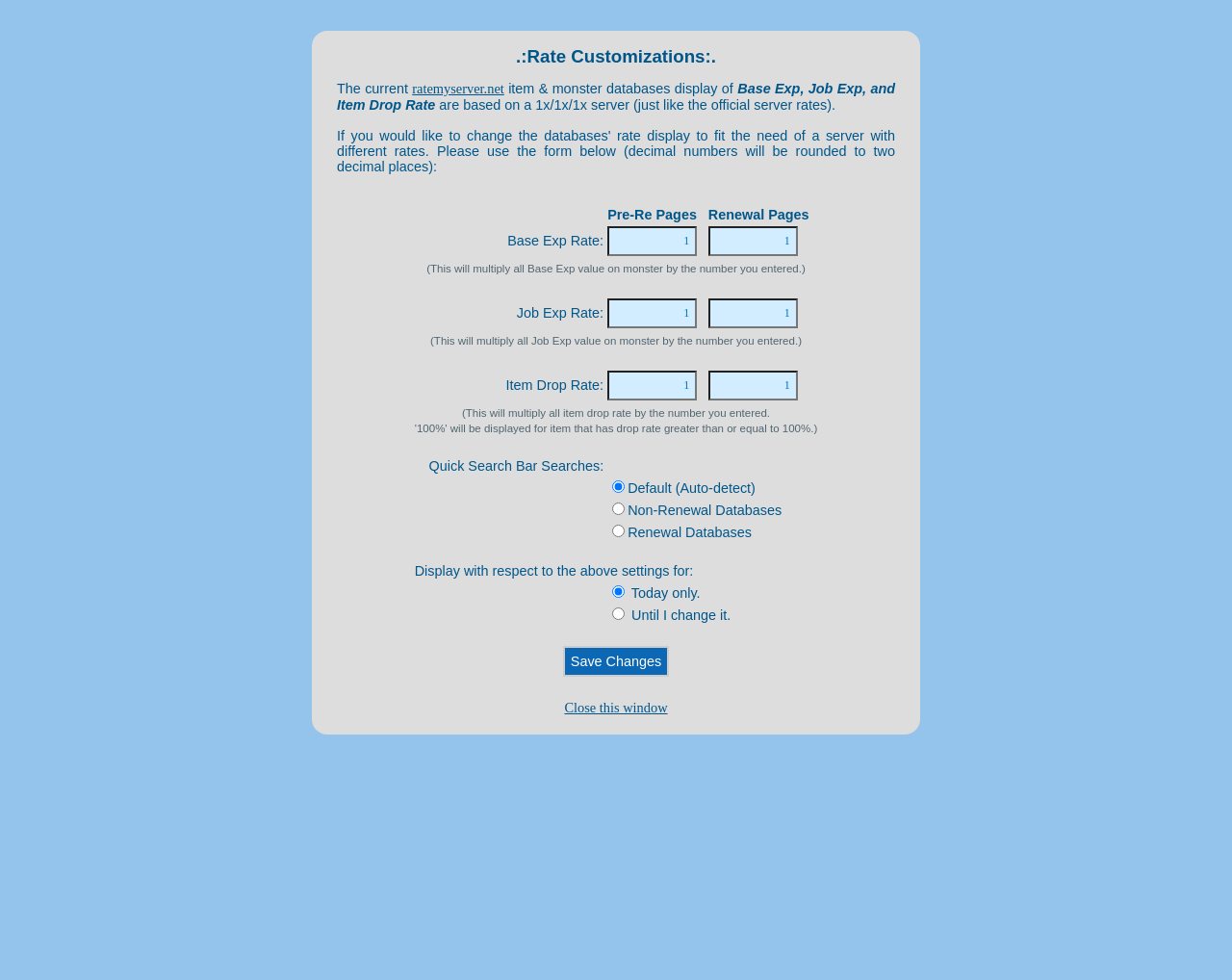Please answer the following question as detailed as possible based on the image: 
What happens when the 'Save Changes' button is clicked?

The 'Save Changes' button is located at the bottom of the webpage, and it is likely that when clicked, it will save the customizations made to the rates and search options on the webpage.